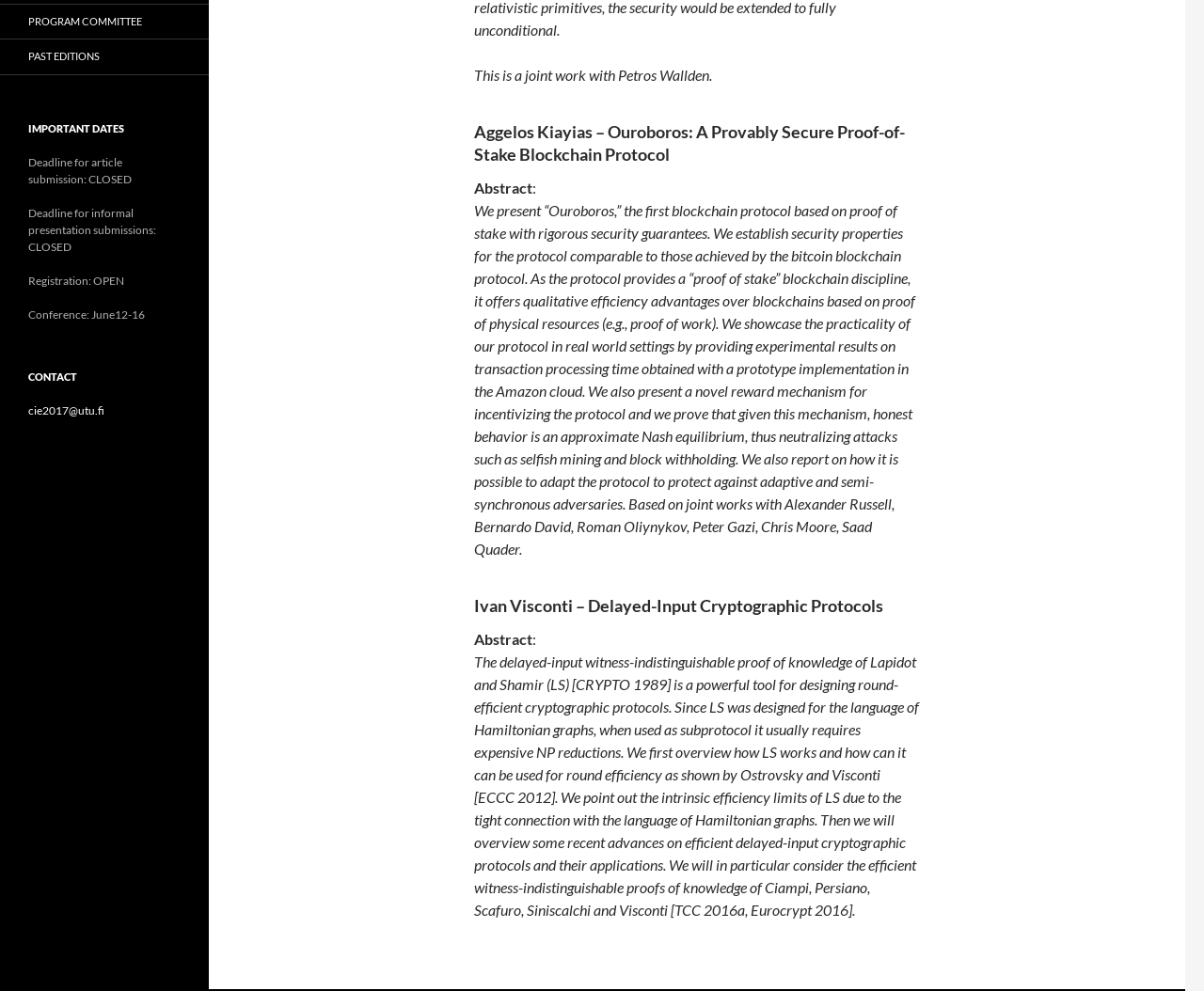Given the element description, predict the bounding box coordinates in the format (top-left x, top-left y, bottom-right x, bottom-right y). Make sure all values are between 0 and 1. Here is the element description: Program Committee

[0.0, 0.004, 0.173, 0.039]